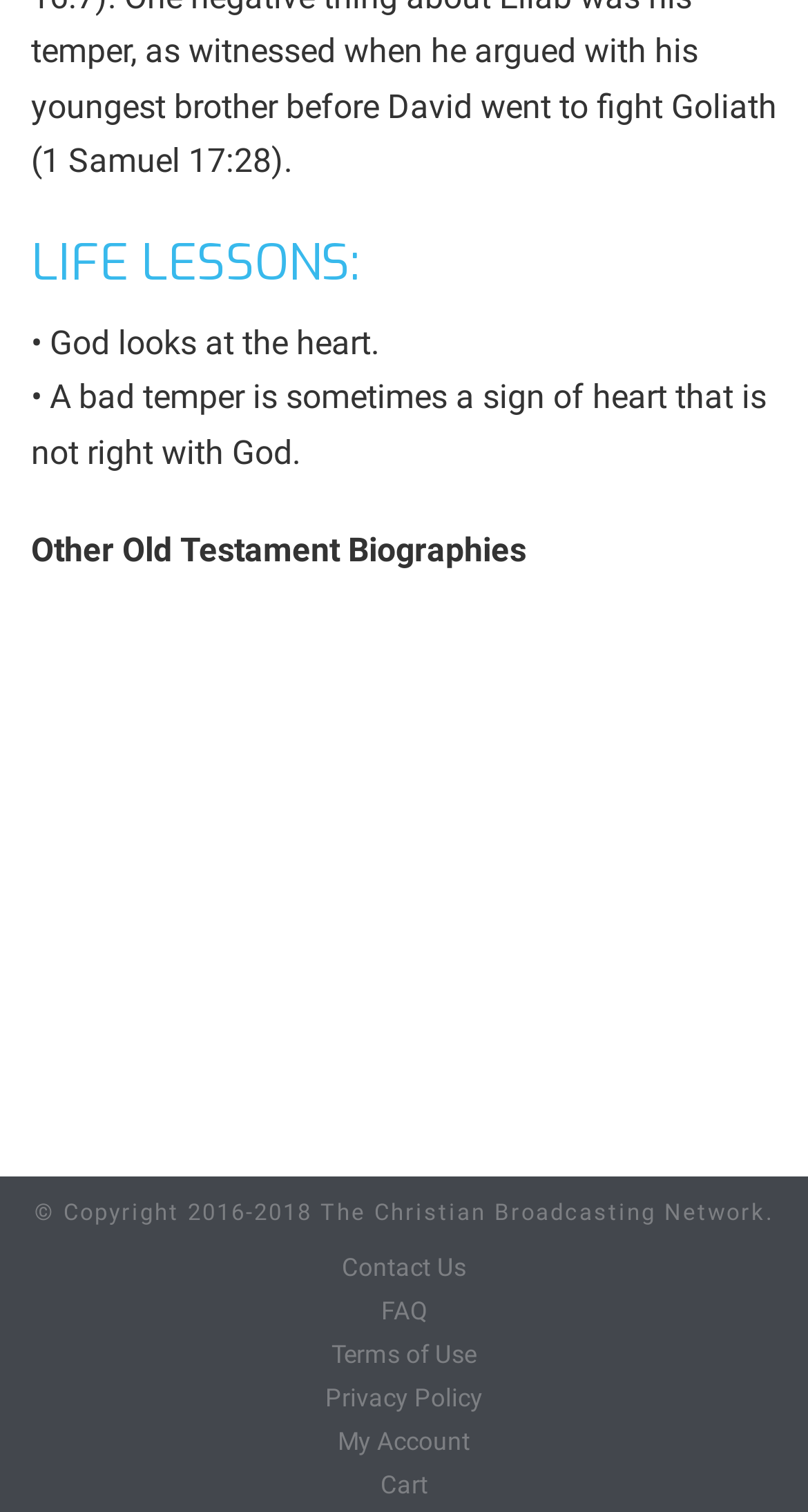How many links are there at the bottom?
Using the image, respond with a single word or phrase.

6